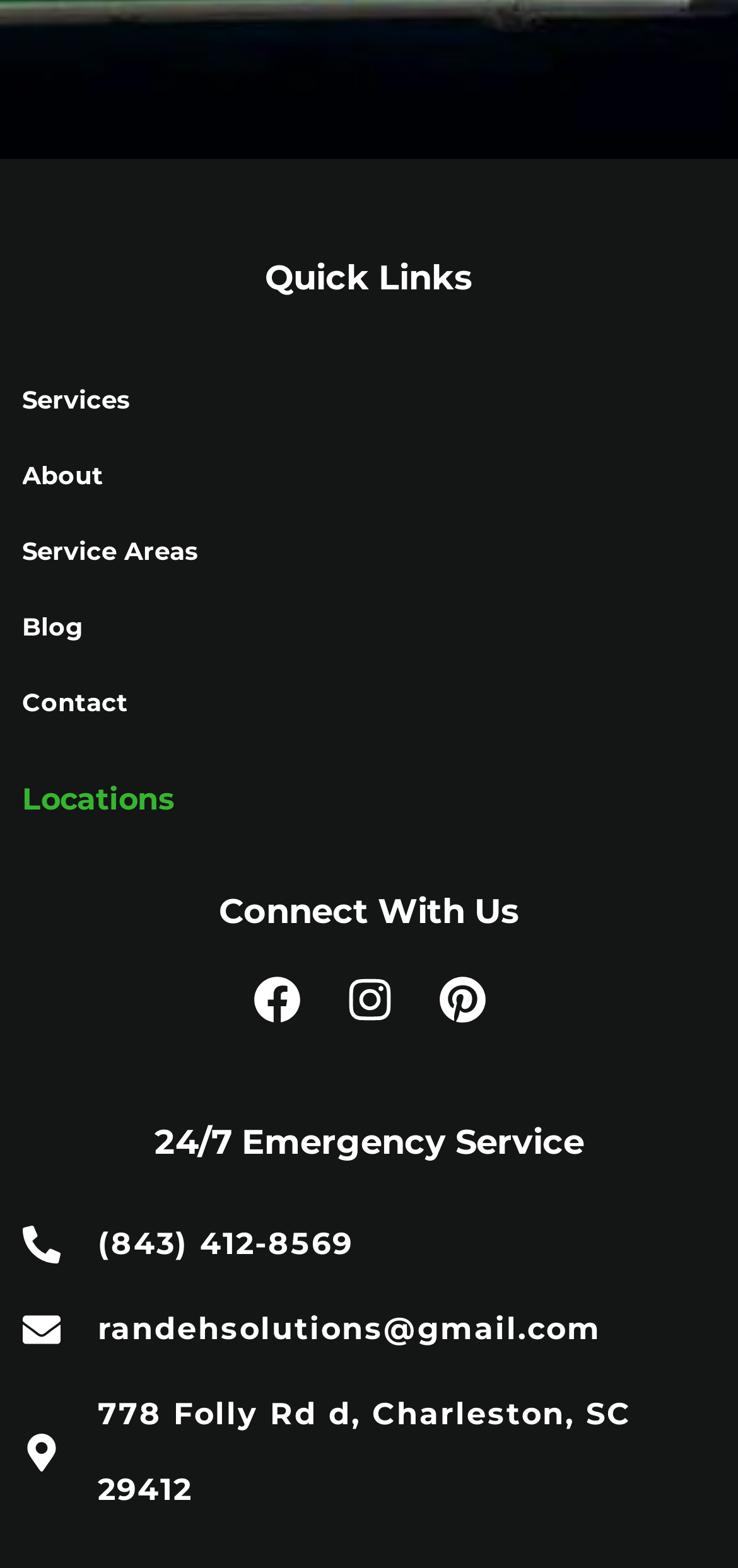Using the element description: "(843) 412-8569", determine the bounding box coordinates for the specified UI element. The coordinates should be four float numbers between 0 and 1, [left, top, right, bottom].

[0.03, 0.77, 0.97, 0.818]